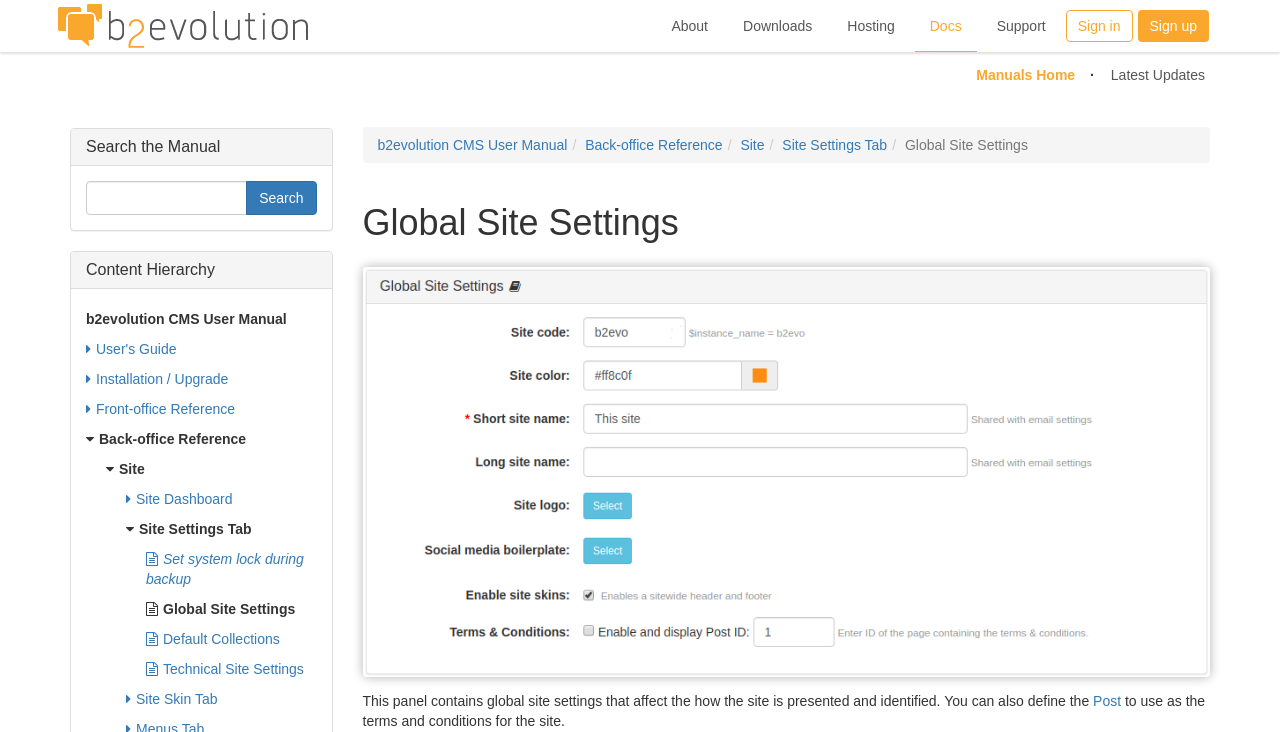Kindly determine the bounding box coordinates for the area that needs to be clicked to execute this instruction: "Click on the 'Post' link".

[0.854, 0.946, 0.876, 0.968]